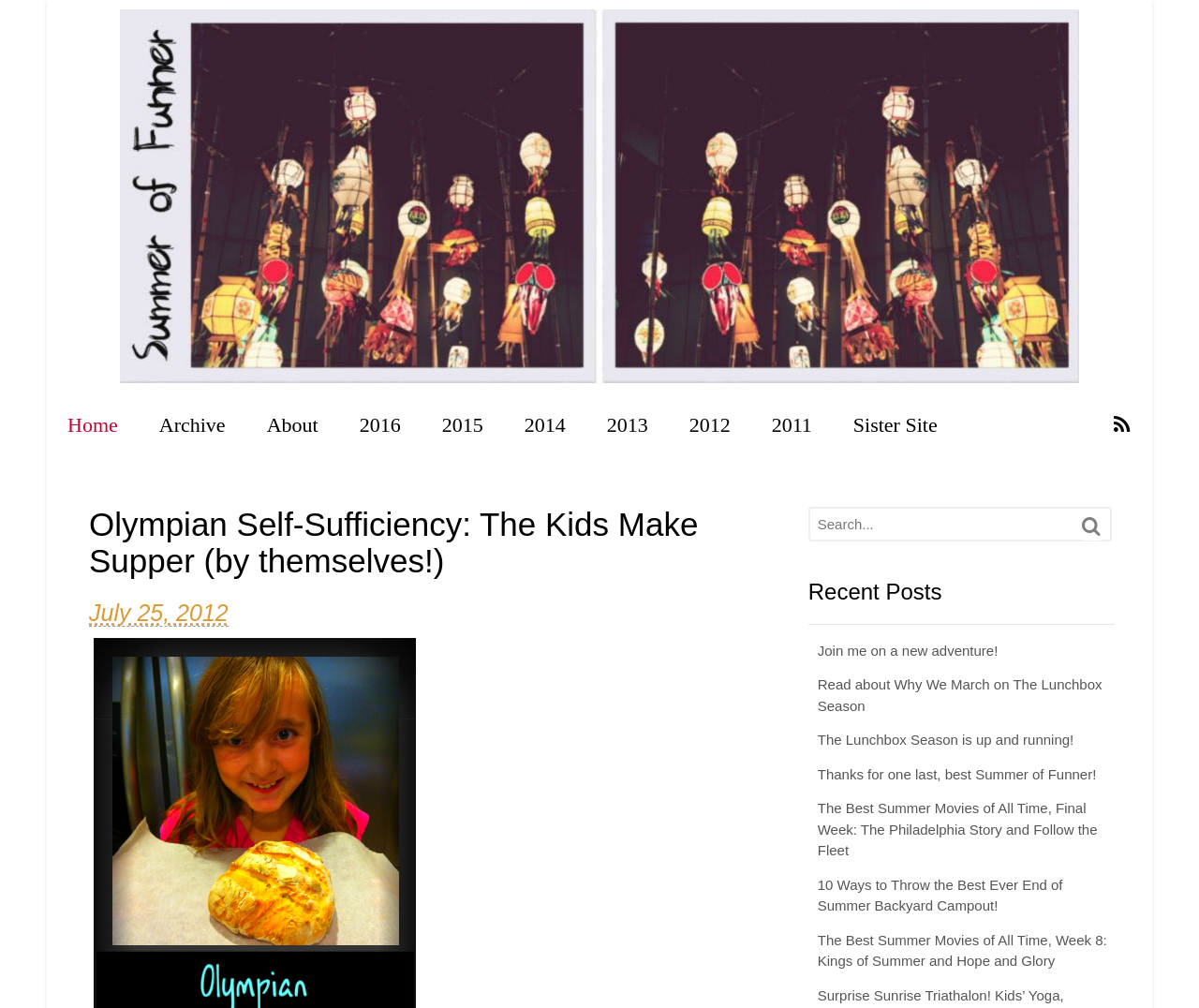Provide the bounding box coordinates of the area you need to click to execute the following instruction: "Go to the home page".

[0.039, 0.389, 0.115, 0.455]